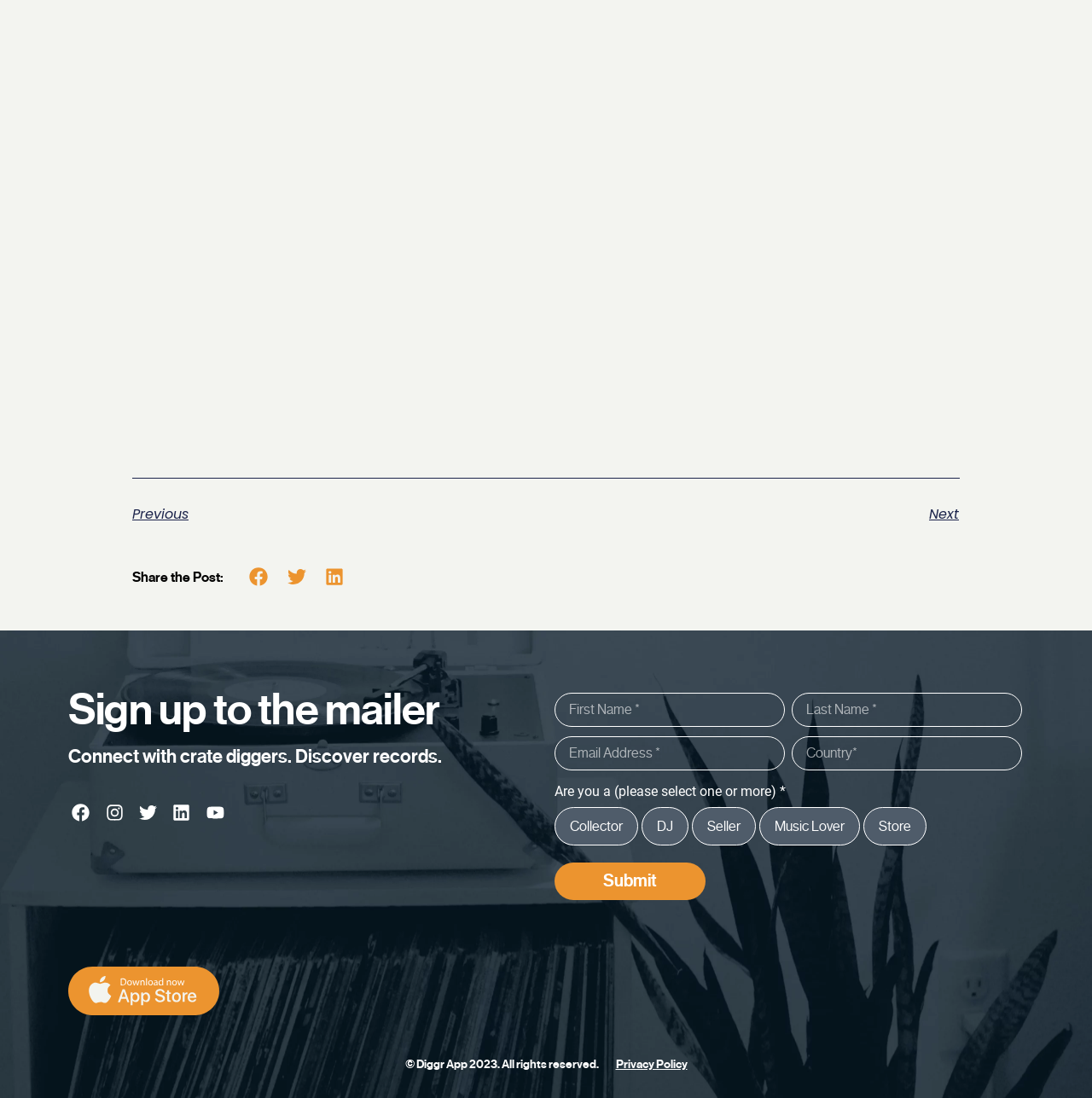Please determine the bounding box coordinates for the UI element described here. Use the format (top-left x, top-left y, bottom-right x, bottom-right y) with values bounded between 0 and 1: name="form_fields[field_3786e08]" placeholder="Country*"

[0.725, 0.671, 0.936, 0.702]